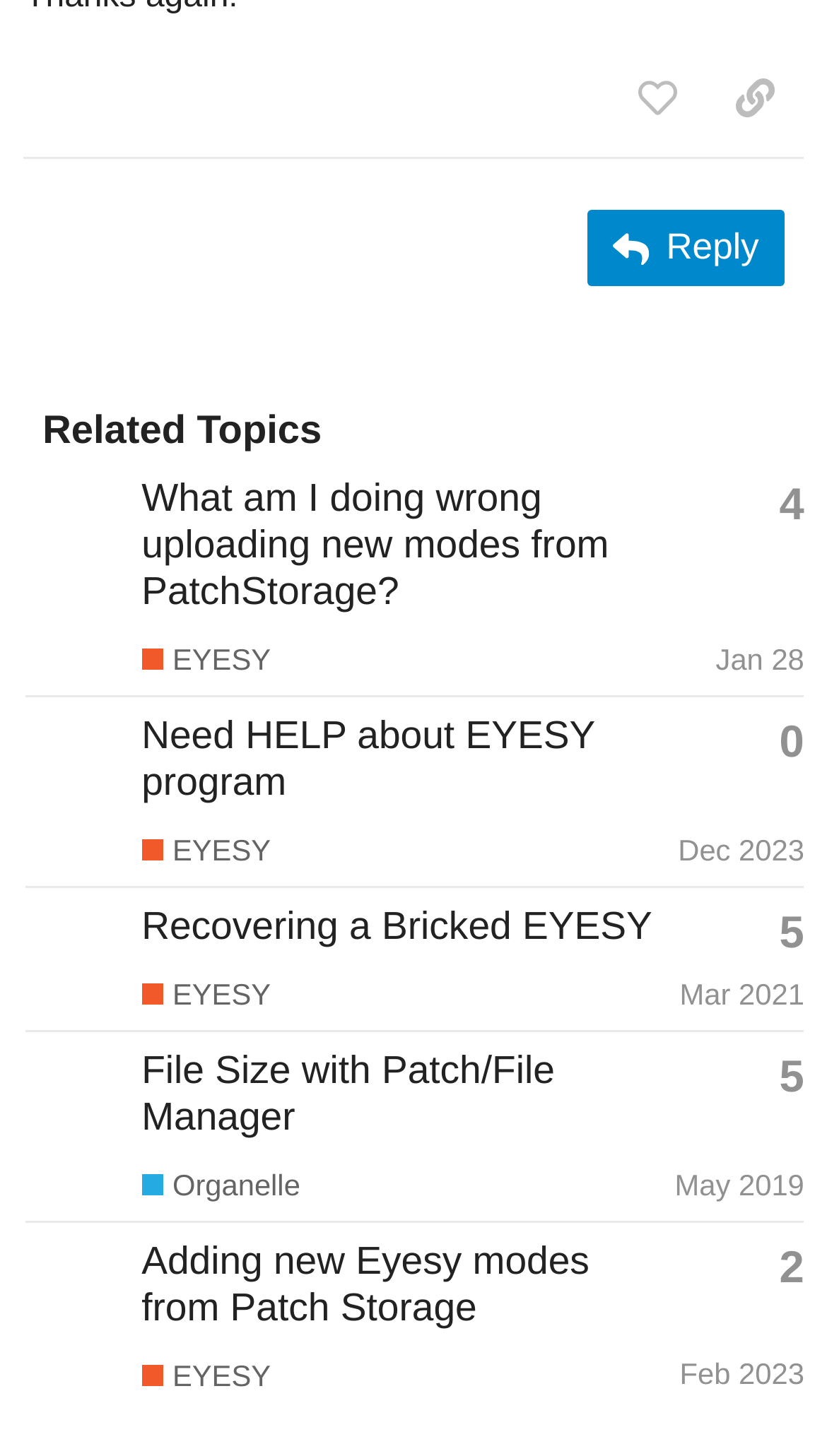Can you specify the bounding box coordinates for the region that should be clicked to fulfill this instruction: "Copy a link to this post to clipboard".

[0.854, 0.039, 0.973, 0.097]